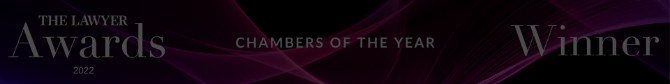Provide a comprehensive description of the image.

This image commemorates the prestigious accolade received at The Lawyer Awards 2022, recognizing the firm as "Chambers of the Year." The design features an elegant and sophisticated layout with a rich gradient background that transitions from deep purple to black, symbolizing excellence and professionalism. Prominently displayed is the title "The Lawyer Awards" alongside the designation "Winner," highlighting the firm’s outstanding achievement in the legal field. This award represents a significant acknowledgment of the firm's dedication to quality and its impact within the legal community.